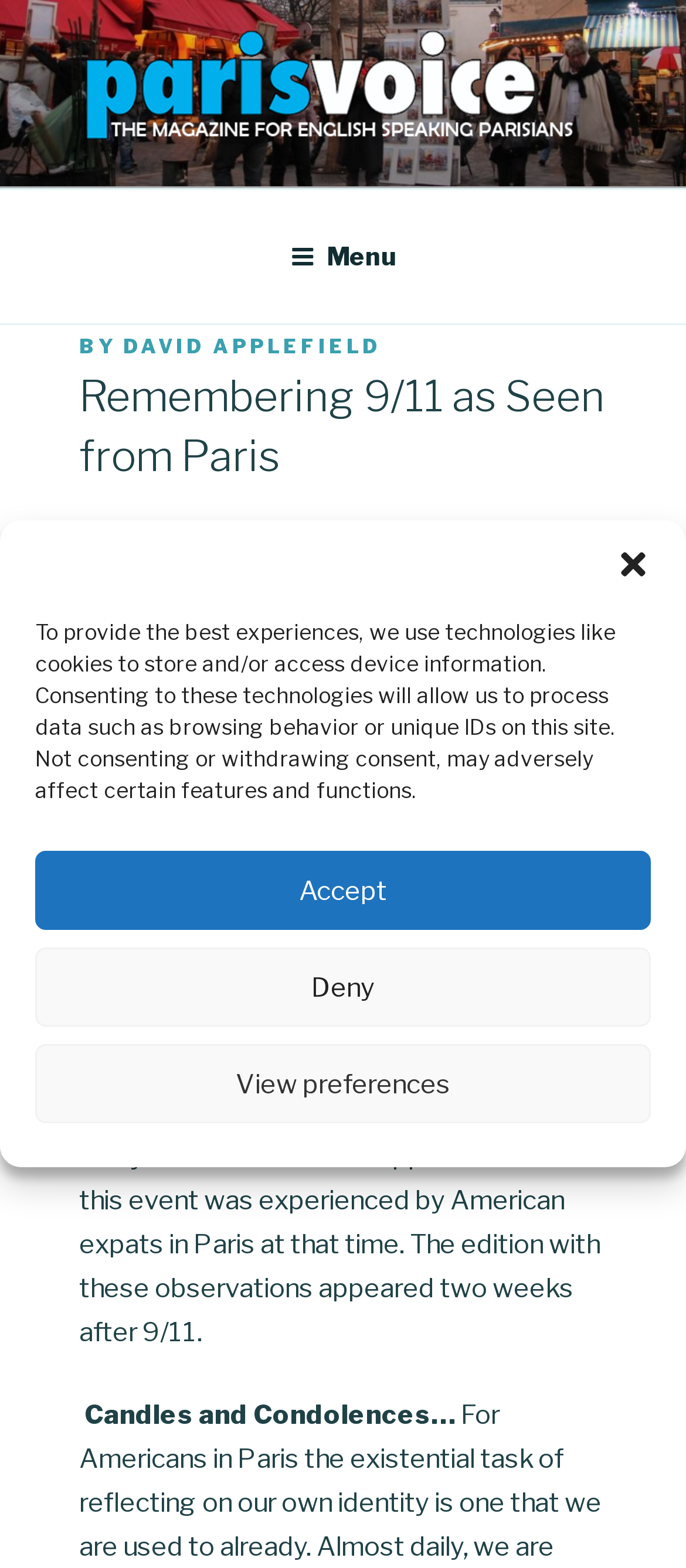Give the bounding box coordinates for the element described by: "Back".

None